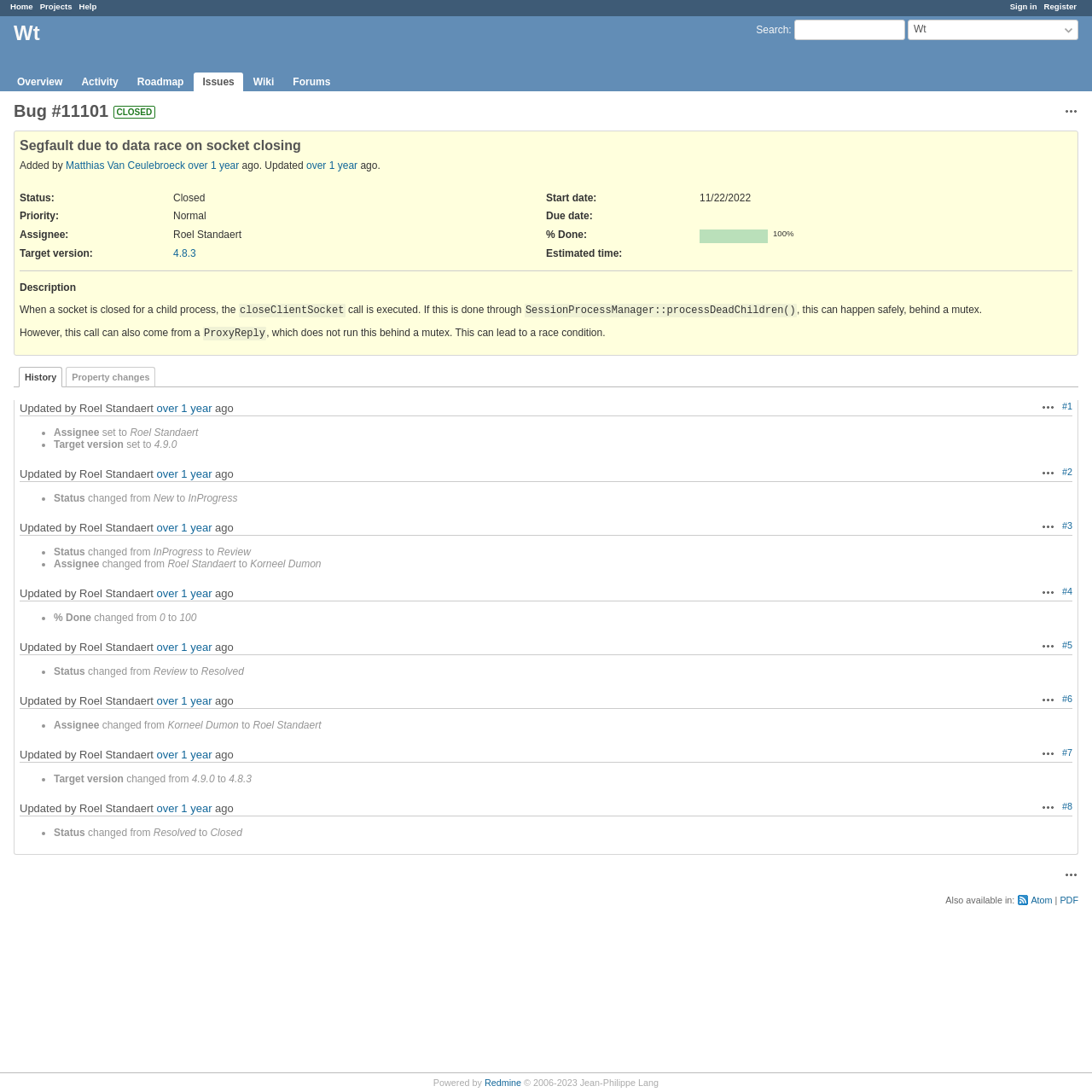Please specify the coordinates of the bounding box for the element that should be clicked to carry out this instruction: "Sign in". The coordinates must be four float numbers between 0 and 1, formatted as [left, top, right, bottom].

[0.925, 0.002, 0.95, 0.01]